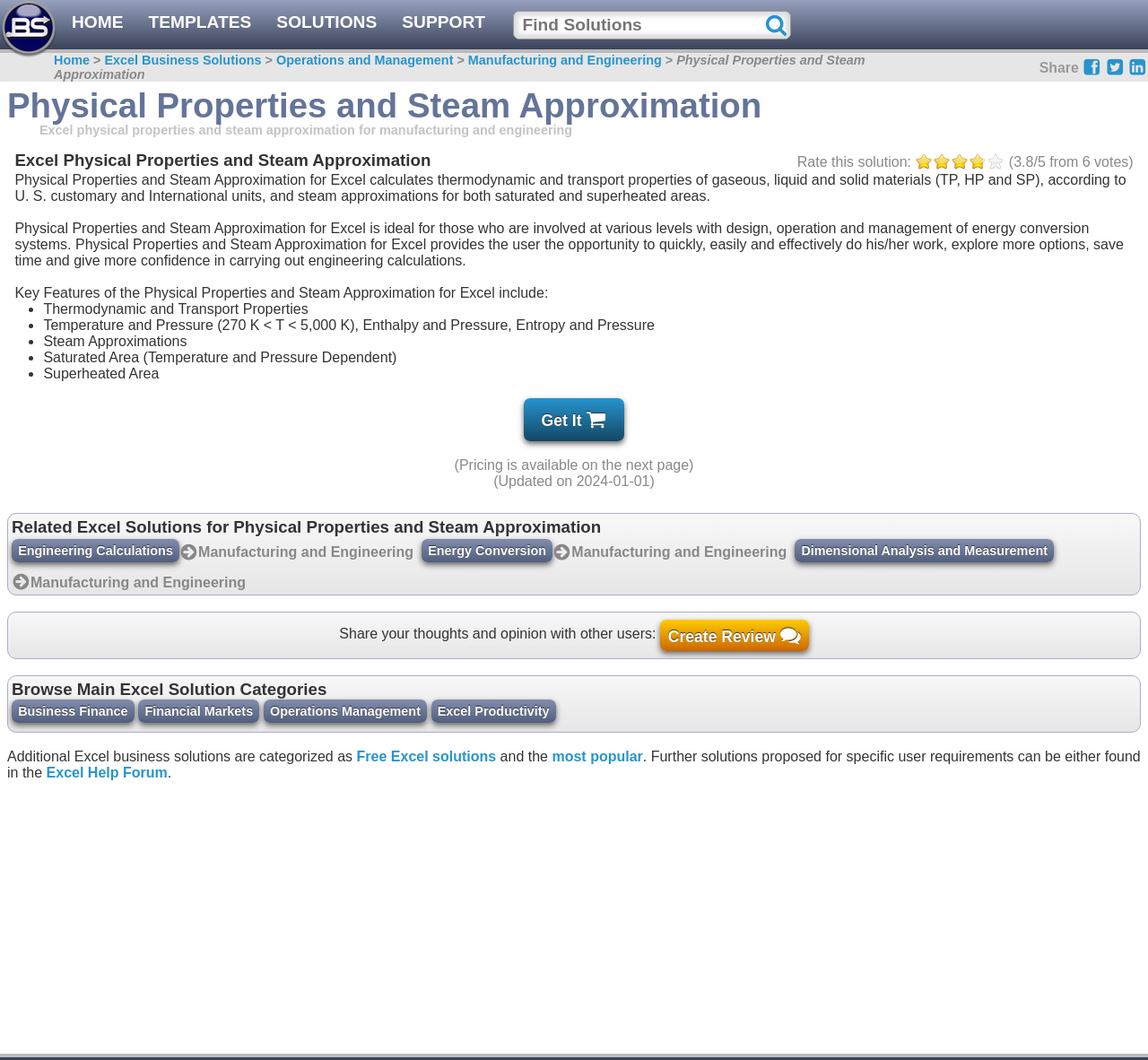Based on the image, please respond to the question with as much detail as possible:
What is the purpose of the Physical Properties and Steam Approximation for Excel?

The purpose of the Physical Properties and Steam Approximation for Excel can be found in the description section, which states that it is ideal for those who are involved at various levels with design, operation and management of energy conversion systems.